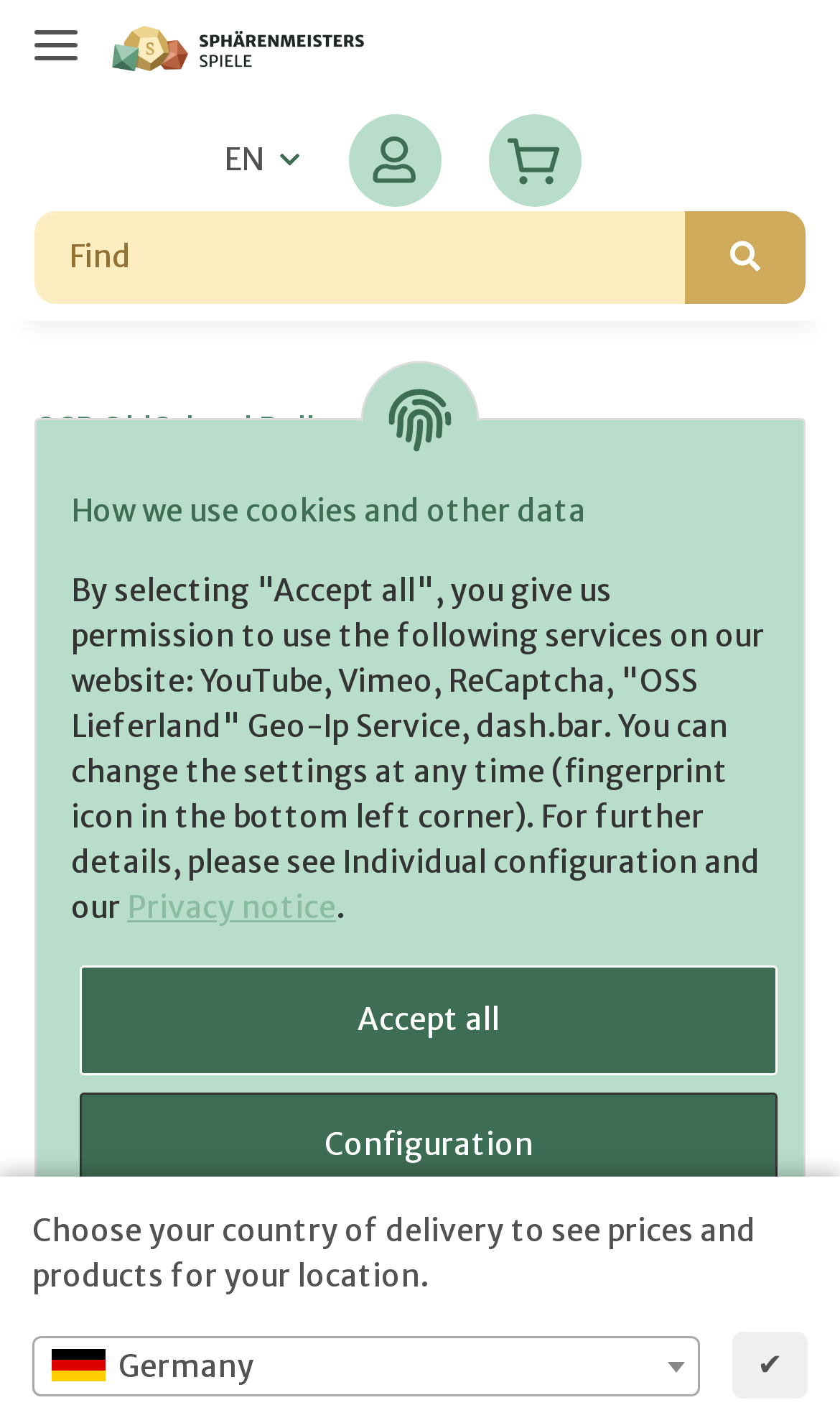Locate the bounding box coordinates of the element I should click to achieve the following instruction: "Add to wish list".

[0.795, 0.402, 0.908, 0.469]